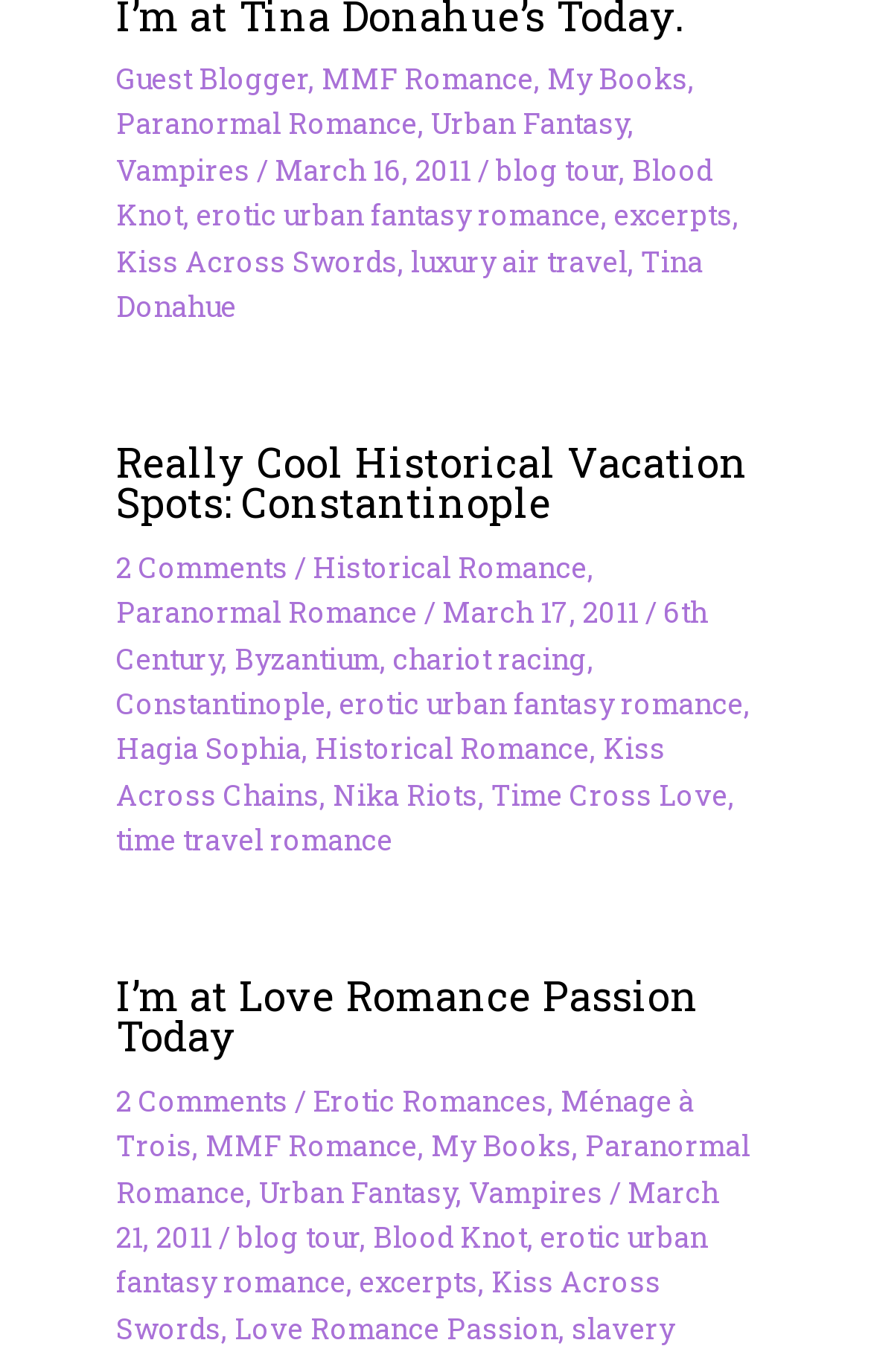Please provide the bounding box coordinates for the element that needs to be clicked to perform the following instruction: "Click on the link to read about Really Cool Historical Vacation Spots: Constantinople". The coordinates should be given as four float numbers between 0 and 1, i.e., [left, top, right, bottom].

[0.133, 0.317, 0.859, 0.386]